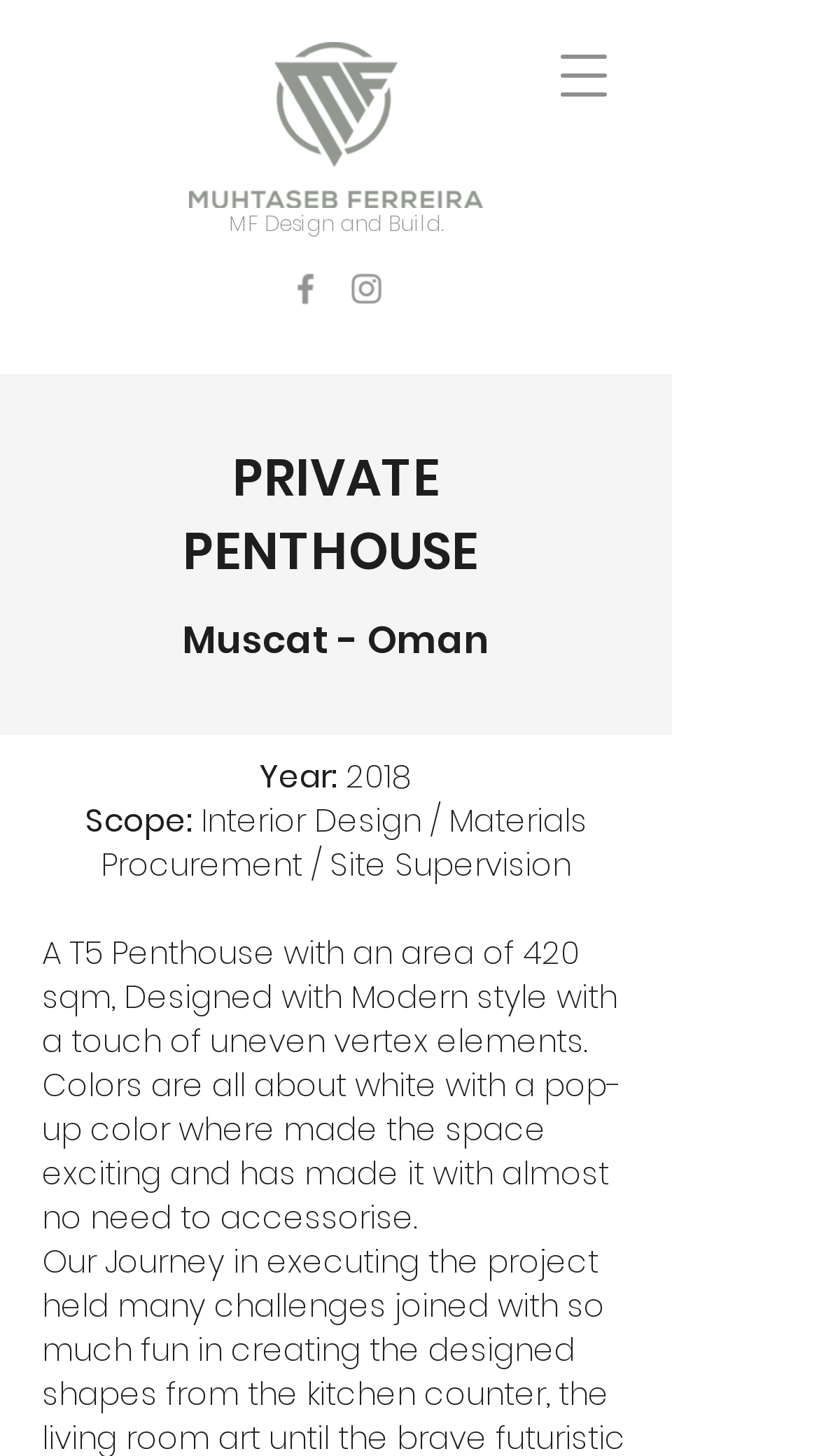What is the style of the penthouse design?
Carefully analyze the image and provide a detailed answer to the question.

I found the style of the penthouse design by reading the text that describes the penthouse, which mentions that it is designed with a Modern style with a touch of uneven vertex elements.